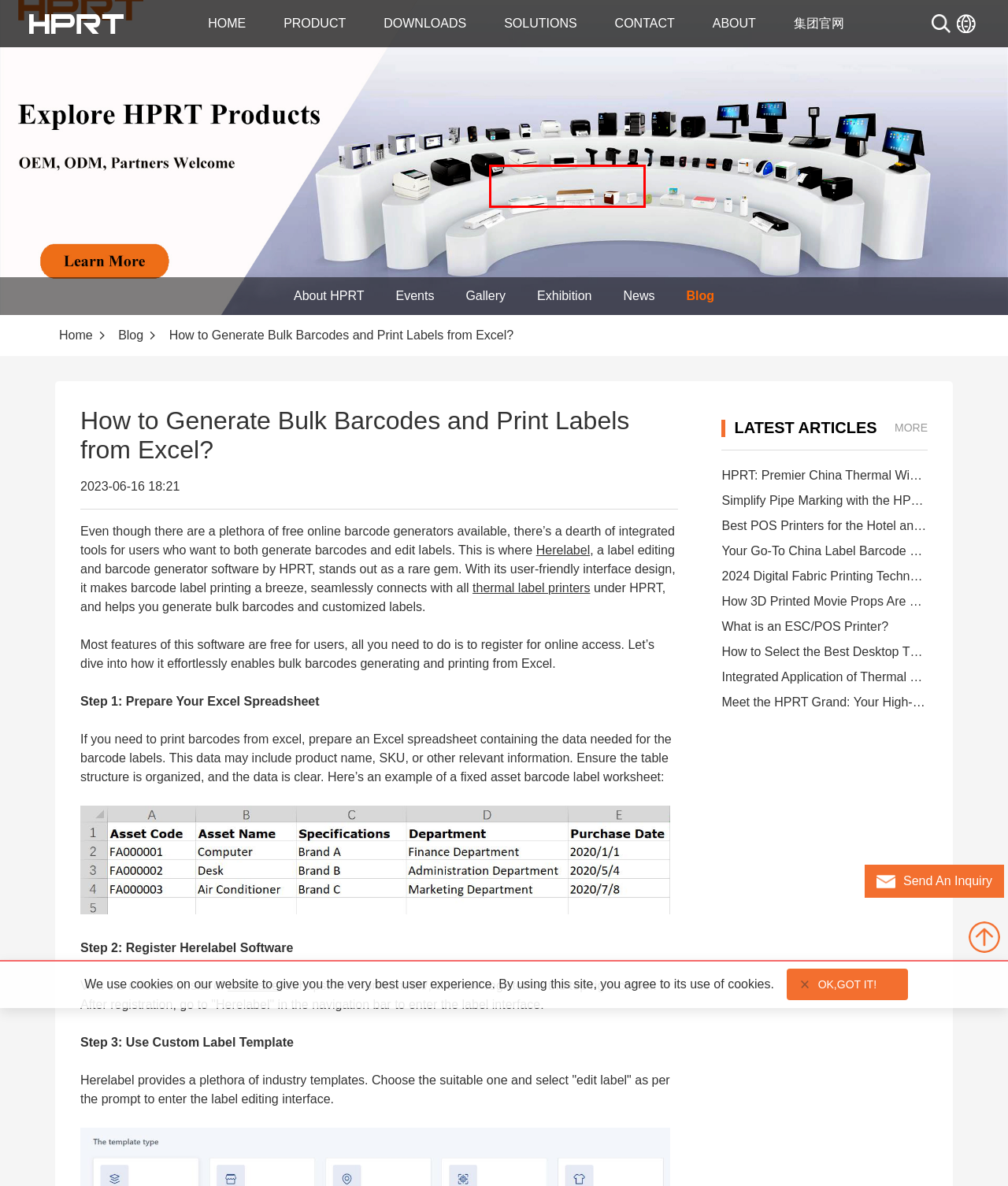Consider the screenshot of a webpage with a red bounding box and select the webpage description that best describes the new page that appears after clicking the element inside the red box. Here are the candidates:
A. POS Printer for Retail Industry | HPRT
B. 汉印（HPRT）打印机_彩色照片打印机_条码标签打印机_二维码扫描器
C. HPRT Gallery | Office, Show Room, Production Line, Warehouse
D. About HPRT
E. Healthcare Printer Solutions, Thermal Transfer Label Printer Solutions | HPRT
F. Kitchen Printer for Catering Industry | HPRT
G. Contact HPRT| How to buy, Quotation,Solutions,Technical support and more
H. Logistics Printer Solutions, Thermal transfer Label Printer Solutions | HPRT

E